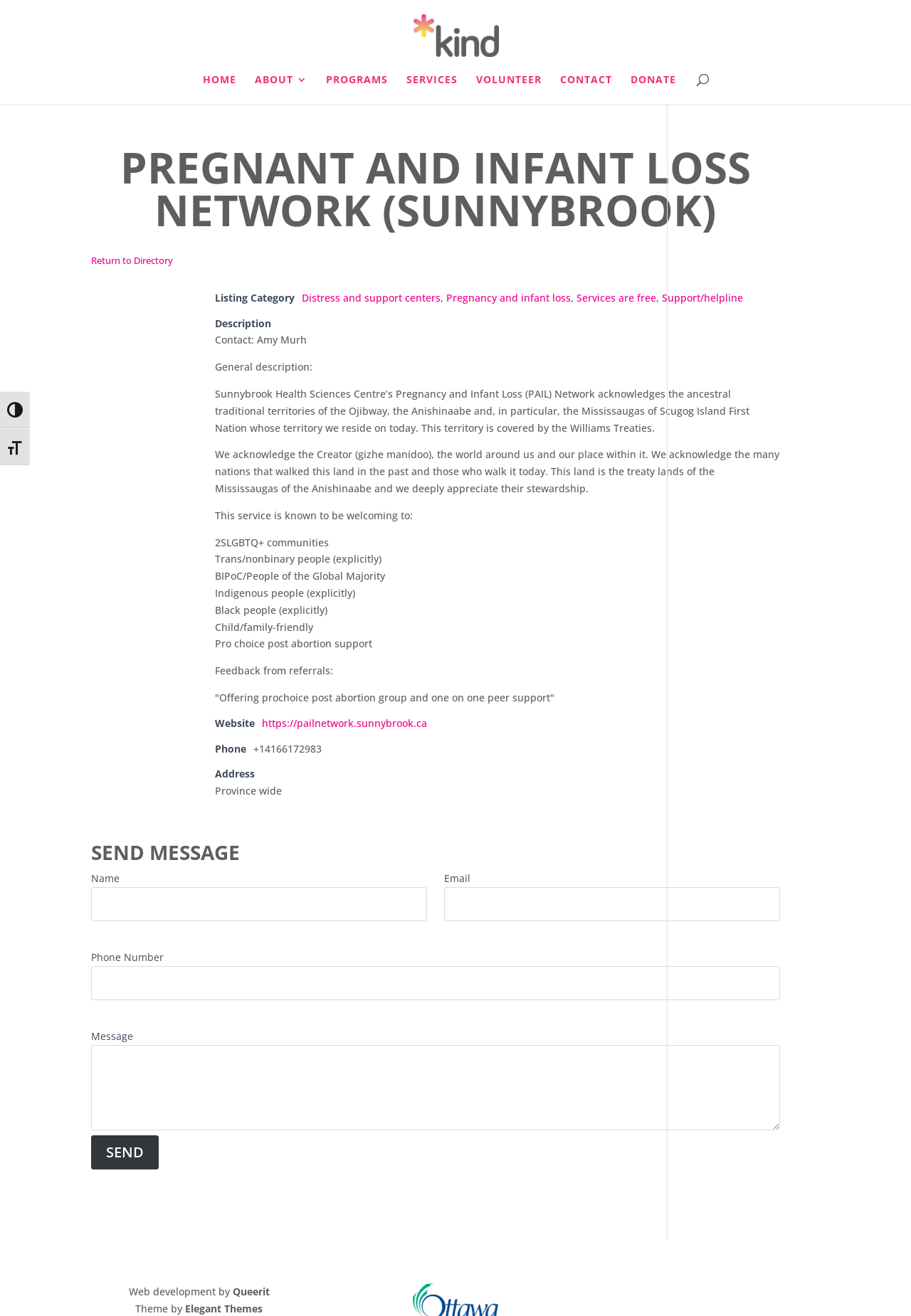Provide the bounding box for the UI element matching this description: "Distress and support centers".

[0.331, 0.221, 0.484, 0.231]